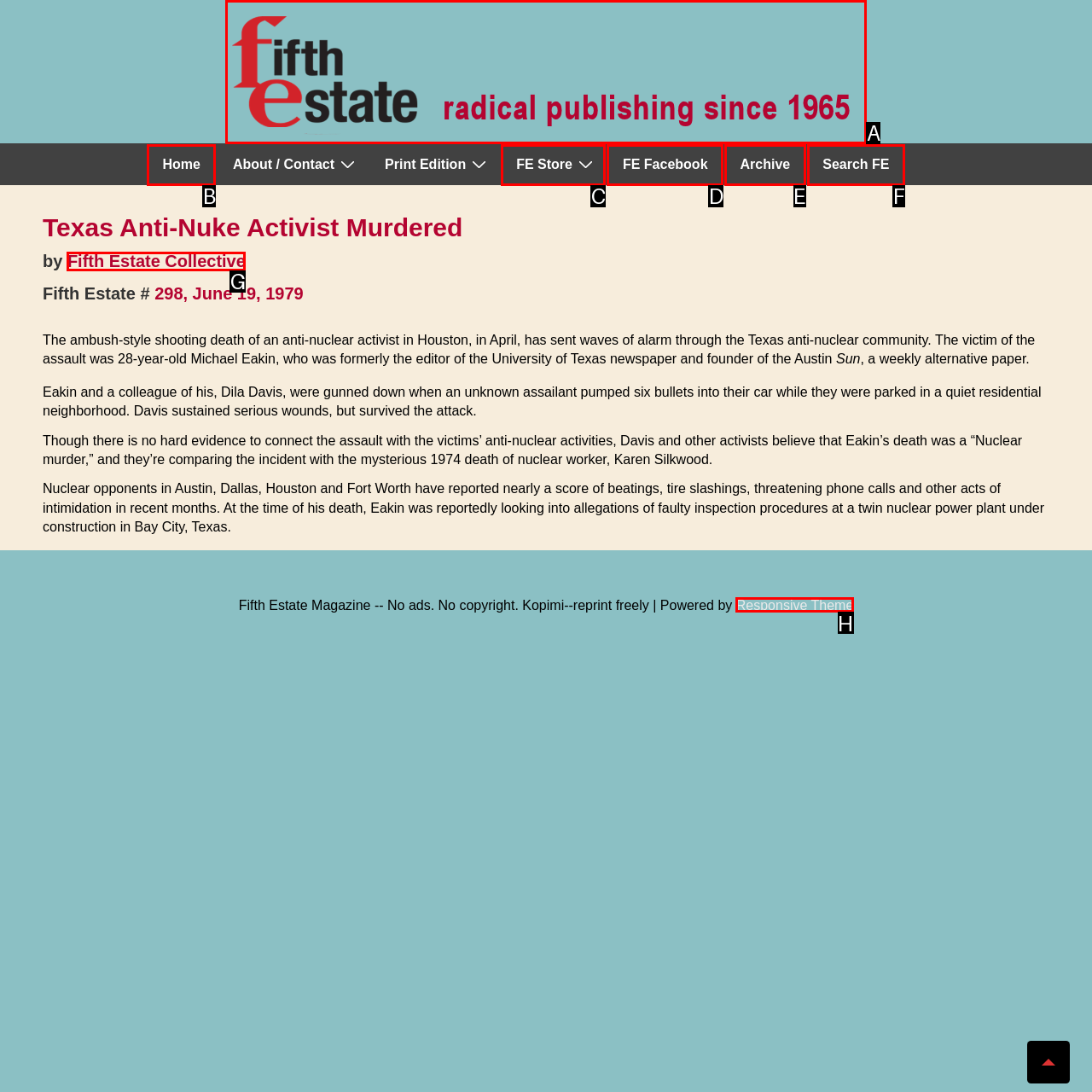Choose the letter that best represents the description: Archive. Provide the letter as your response.

E